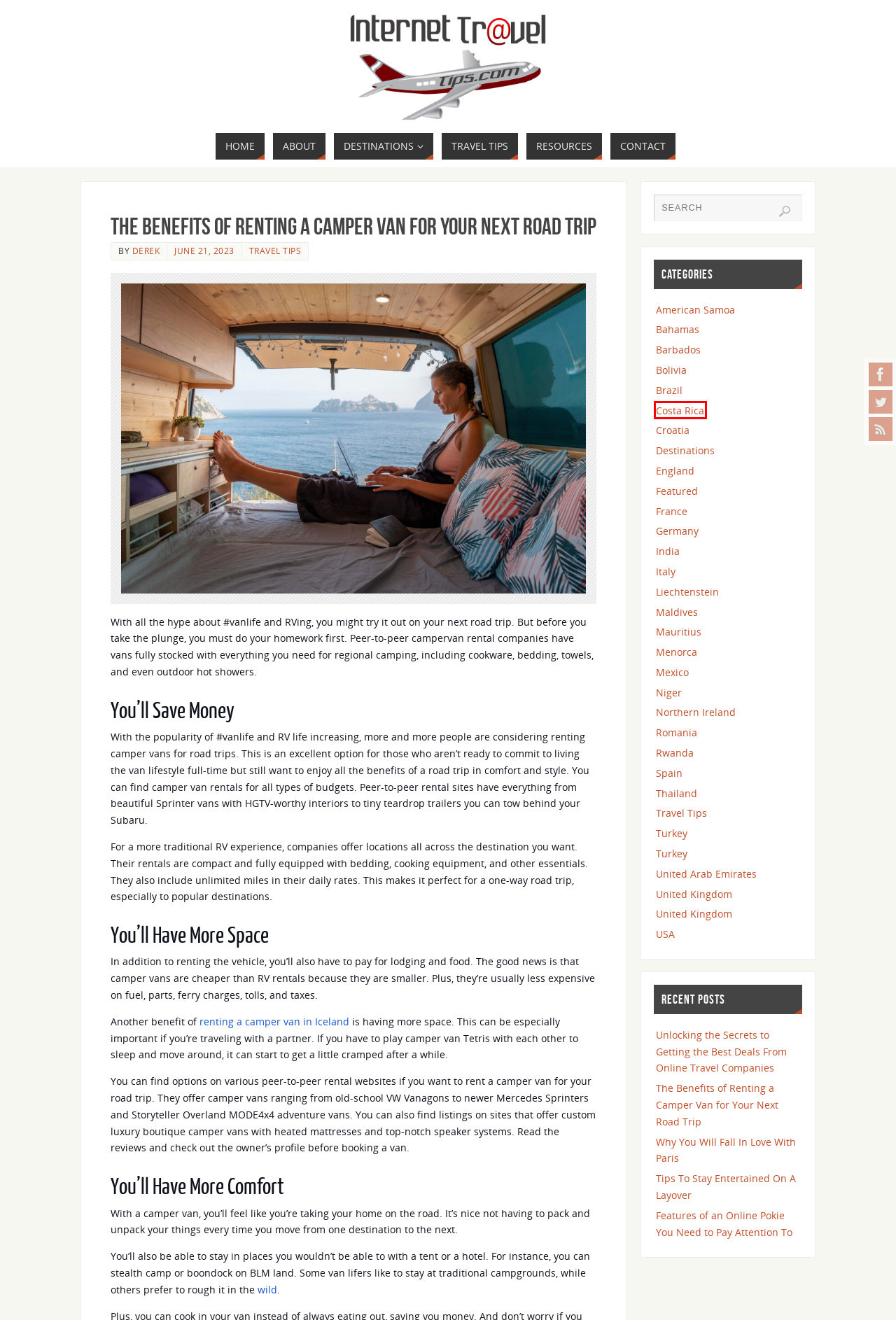Consider the screenshot of a webpage with a red bounding box and select the webpage description that best describes the new page that appears after clicking the element inside the red box. Here are the candidates:
A. Why You Will Fall In Love With Paris - Internet Travel Tips
B. Travel Tips Archives - Internet Travel Tips
C. Contact - Internet Travel Tips
D. Costa Rica Archives - Internet Travel Tips
E. Maldives Archives - Internet Travel Tips
F. About - Internet Travel Tips
G. France Archives - Internet Travel Tips
H. Destinations Archives - Internet Travel Tips

D